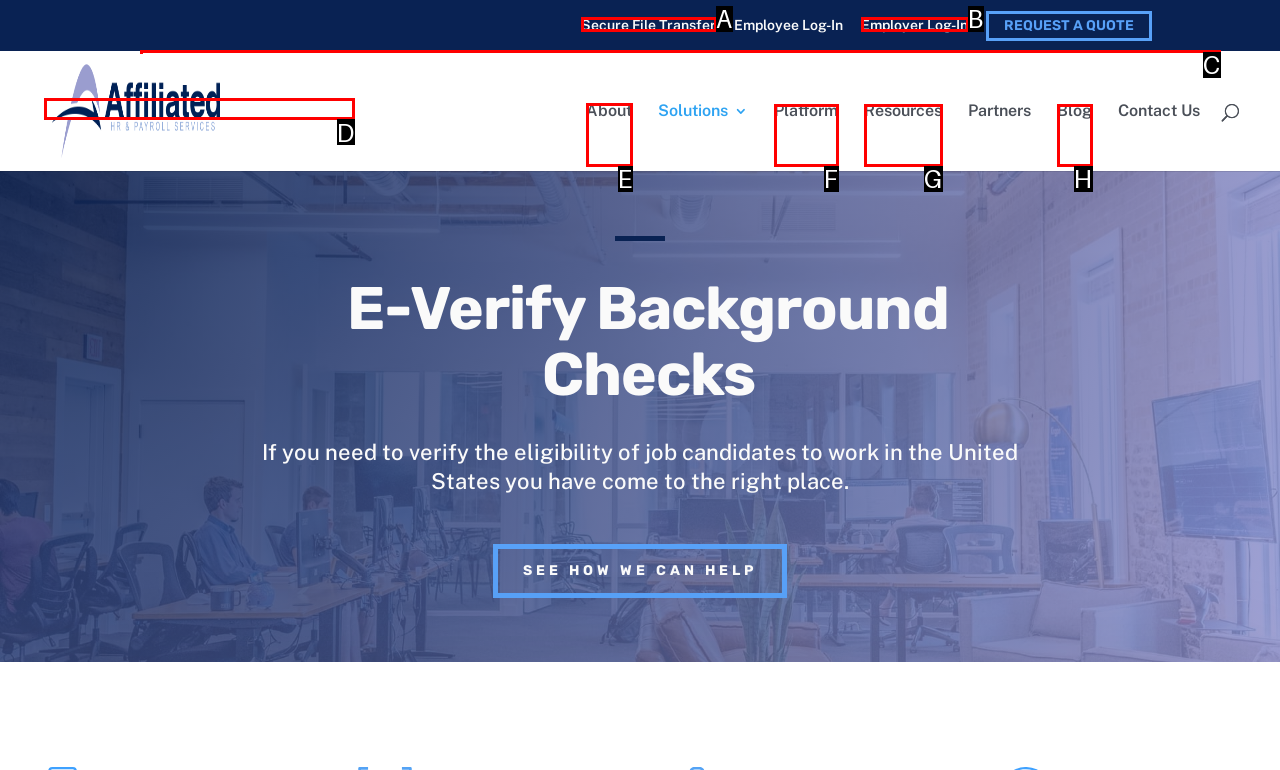Determine which HTML element should be clicked to carry out the following task: visit the about page Respond with the letter of the appropriate option.

E